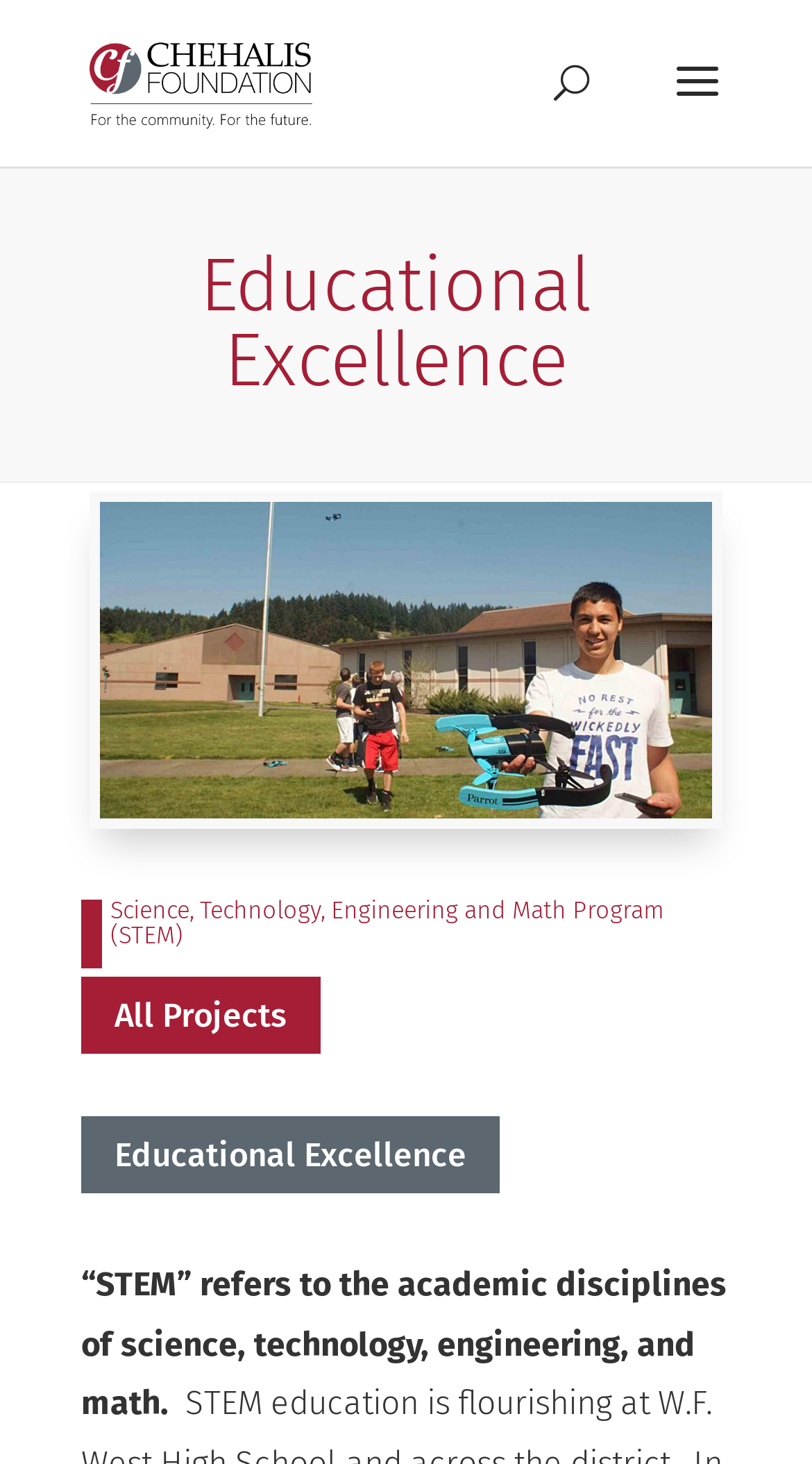Create a detailed summary of all the visual and textual information on the webpage.

The webpage is about the Science, Technology, Engineering, and Math (STEM) program at W.F. West High School and across the district. At the top left of the page, there is a link to the Chehalis Foundation, accompanied by an image with the same name. Below this, a search bar spans across the top of the page. 

The main content of the page is divided into sections, with headings that provide a clear structure. The first section is titled "Educational Excellence", which has a link with the same name below it. 

To the right of the "Educational Excellence" section, there is a large image that takes up a significant portion of the page. Below this image, the main topic of the page is introduced with a heading that reads "Science, Technology, Engineering and Math Program (STEM)". 

Under the STEM program heading, there are two links: "4 All Projects" and "4 Educational Excellence", which are positioned side by side. At the bottom of the page, there is a paragraph of text that explains what STEM refers to, specifically the academic disciplines of science, technology, engineering, and math.